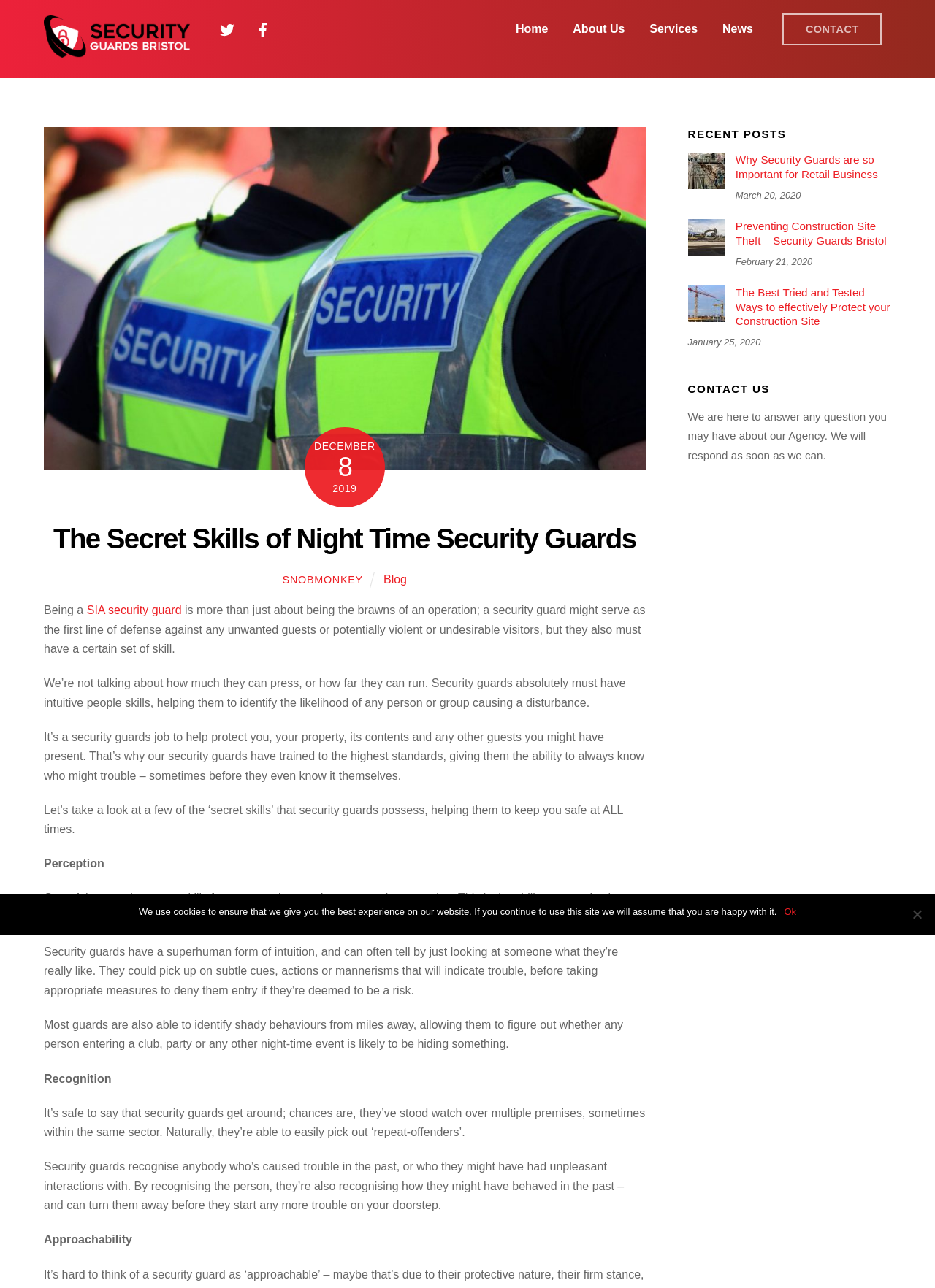How can you get in touch with the security agency?
Examine the image closely and answer the question with as much detail as possible.

I found the answer by looking at the bottom of the webpage, where it says 'CONTACT US'. This section provides a way for users to get in touch with the security agency.